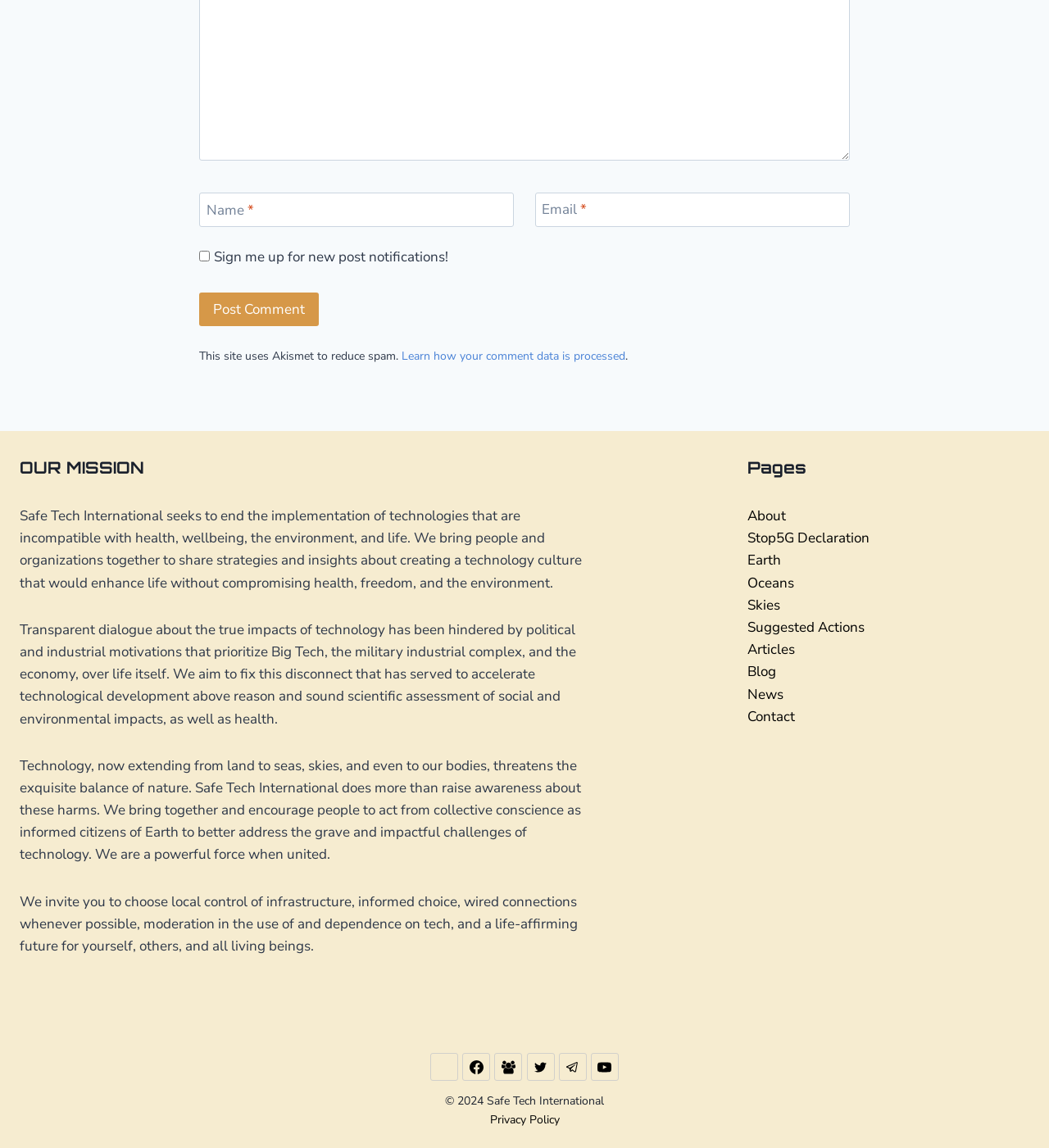Respond to the question below with a single word or phrase:
How many social media links are there?

5